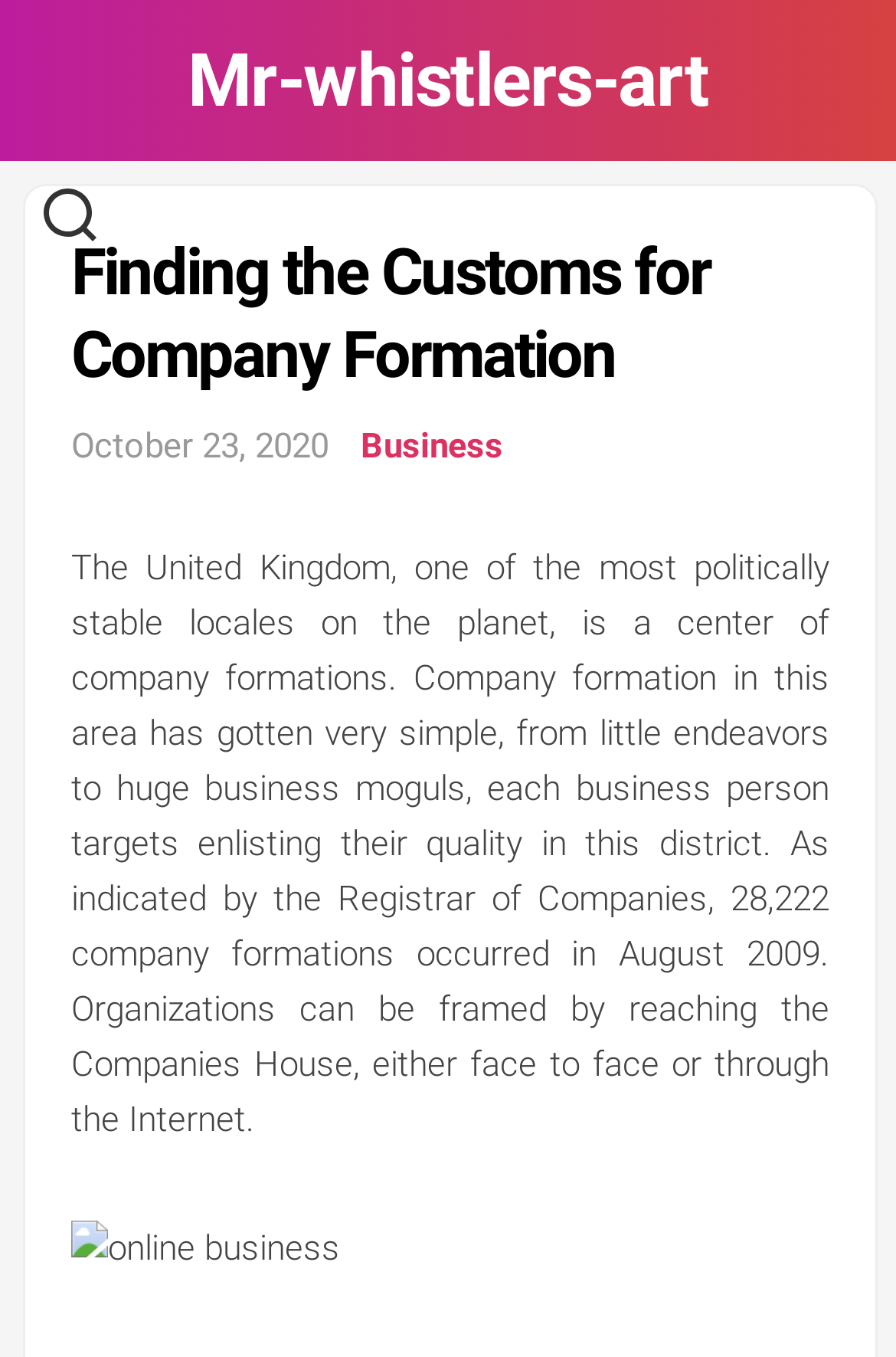How can companies be formed?
Refer to the image and offer an in-depth and detailed answer to the question.

I found the way companies can be formed by reading the text 'Organizations can be framed by reaching the Companies House, either face to face or through the Internet.' which is located in the main content of the webpage.